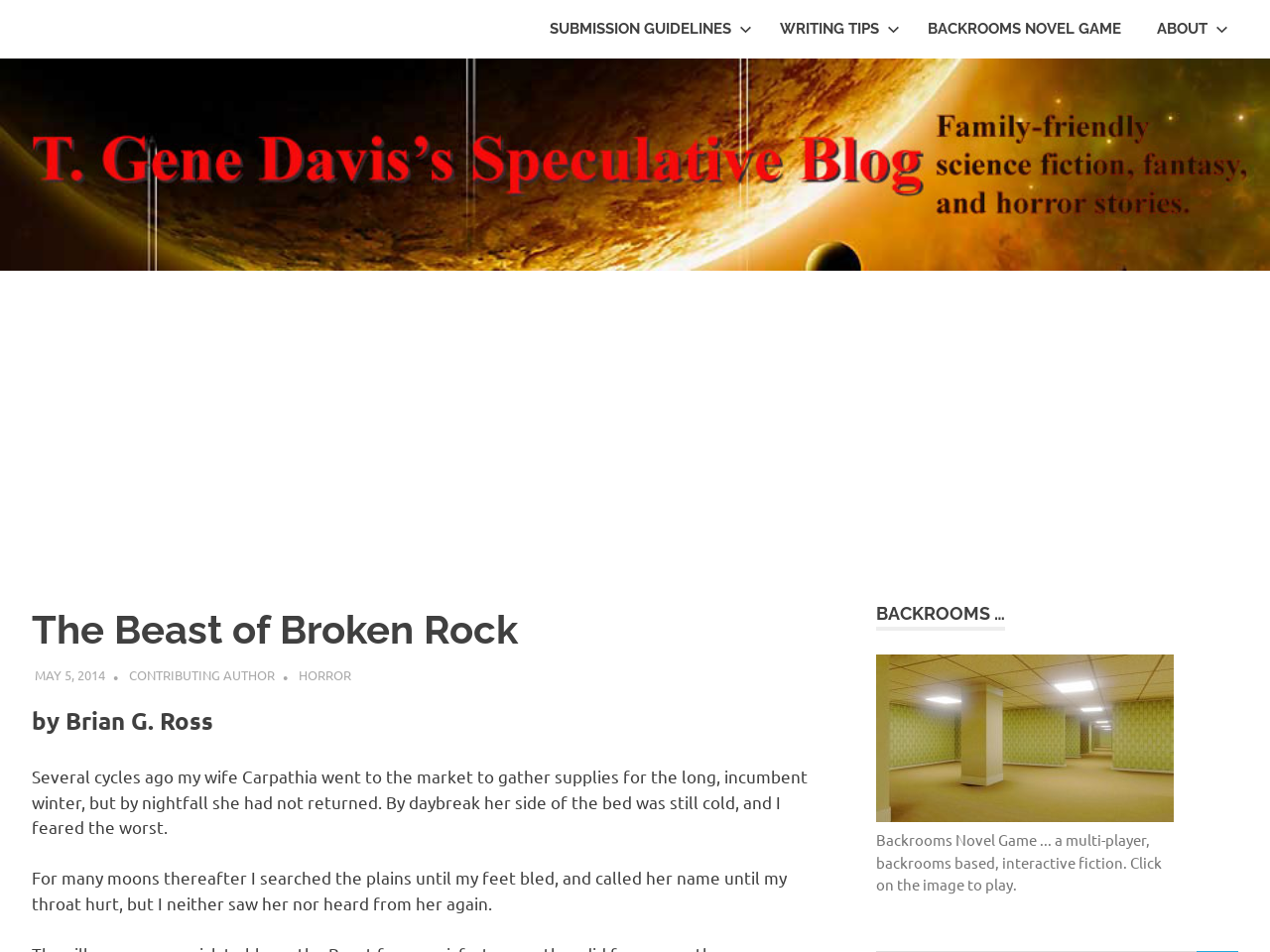Determine the bounding box coordinates for the area you should click to complete the following instruction: "Click on the 'MAY 5, 2014' link".

[0.027, 0.7, 0.082, 0.718]